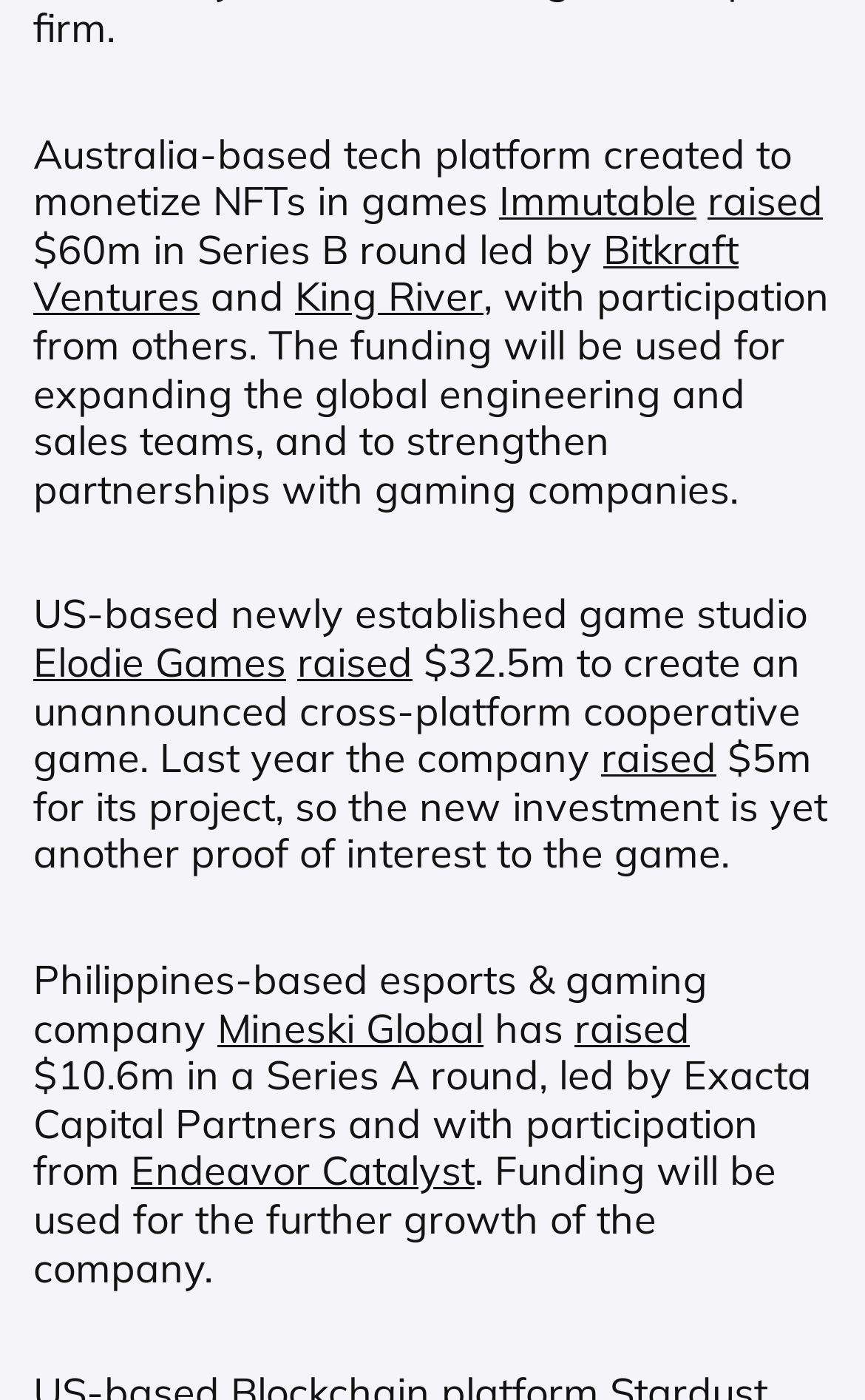Who led the funding for Immutable?
Please provide a comprehensive answer based on the information in the image.

According to the text, Bitkraft Ventures led the Series B round funding for Immutable.